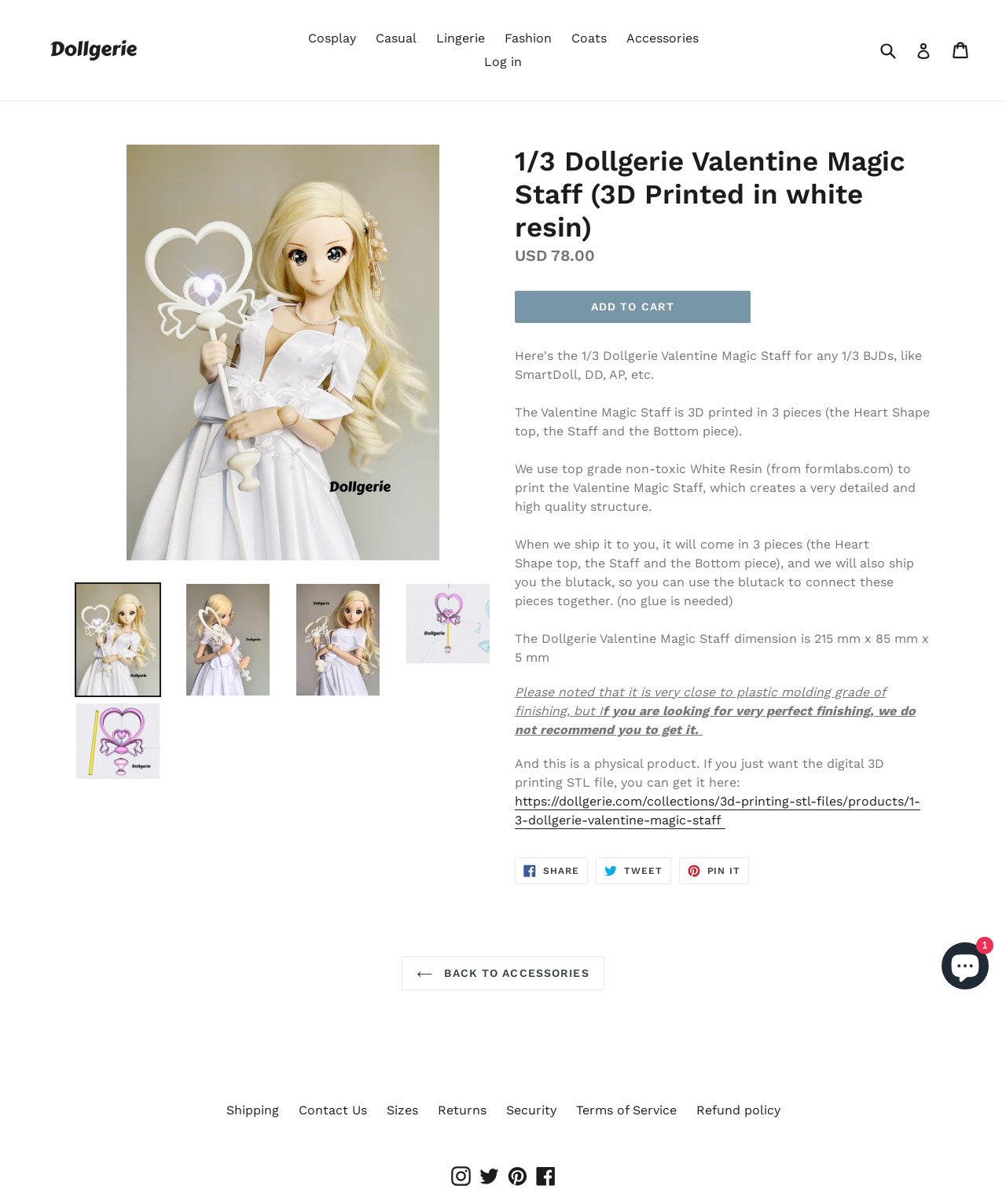Please mark the bounding box coordinates of the area that should be clicked to carry out the instruction: "View the 'Log in' page".

[0.473, 0.042, 0.527, 0.061]